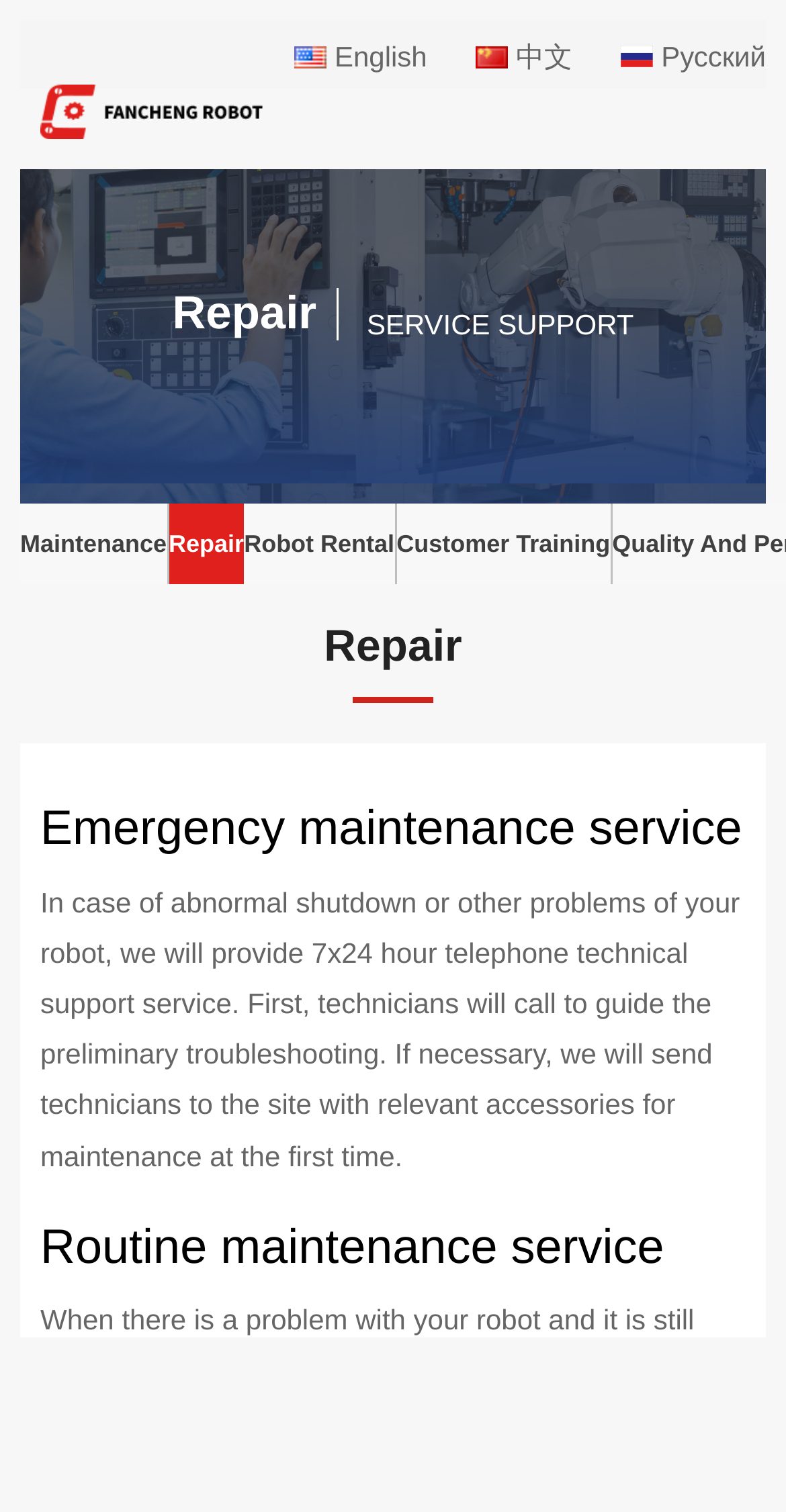Predict the bounding box coordinates for the UI element described as: "Customer Training". The coordinates should be four float numbers between 0 and 1, presented as [left, top, right, bottom].

[0.504, 0.333, 0.776, 0.387]